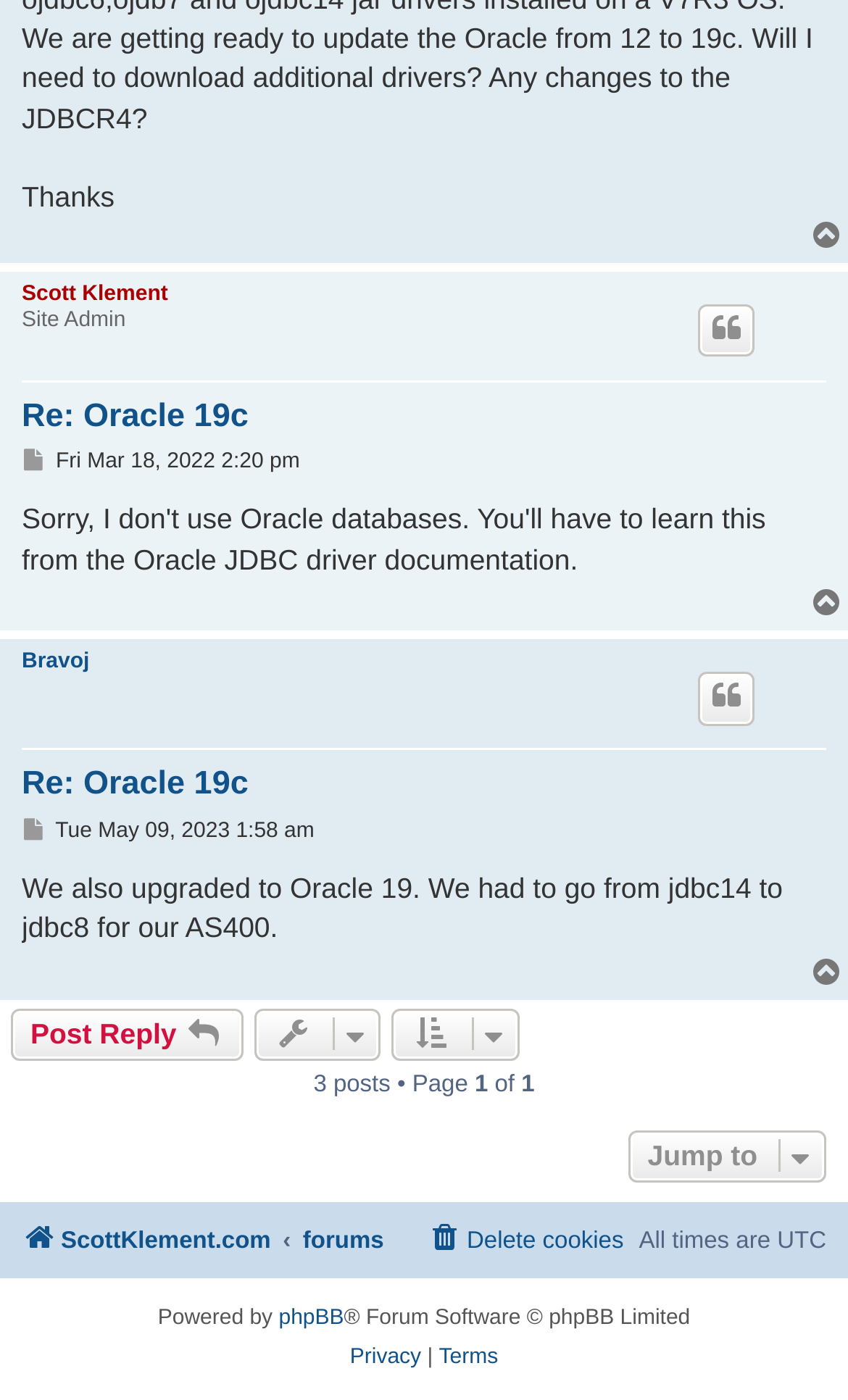Extract the bounding box coordinates for the HTML element that matches this description: "Post". The coordinates should be four float numbers between 0 and 1, i.e., [left, top, right, bottom].

[0.026, 0.583, 0.059, 0.604]